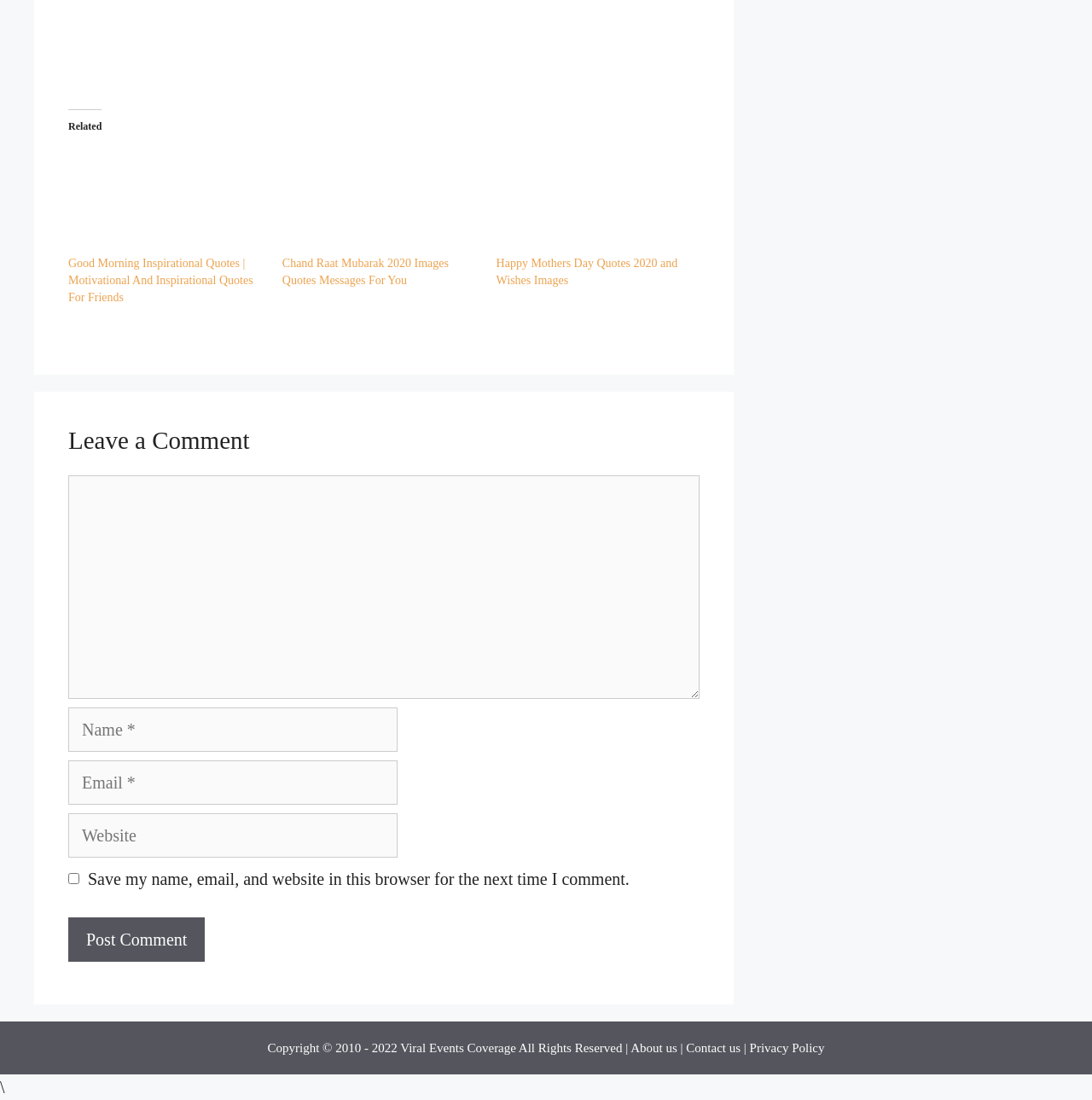Using the information in the image, give a comprehensive answer to the question: 
What is the purpose of the textboxes?

The textboxes are located at the bottom of the webpage, with labels 'Name', 'Email', and 'Website'. They are required fields, except for the 'Website' field, which is optional. The purpose of these textboxes is to allow users to leave a comment on the webpage, along with their name, email, and website (if desired).